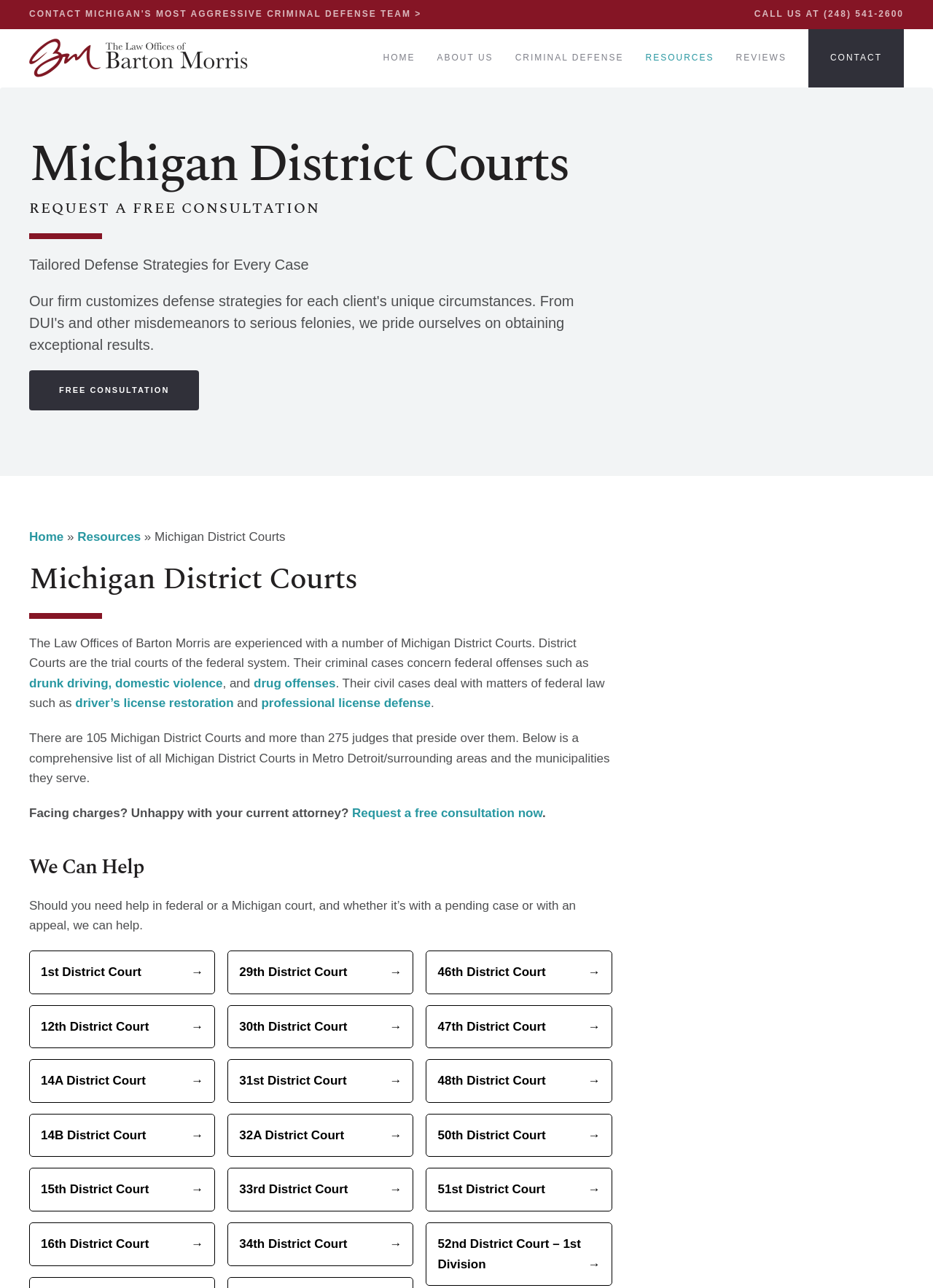Kindly respond to the following question with a single word or a brief phrase: 
How many judges preside over Michigan District Courts?

More than 275